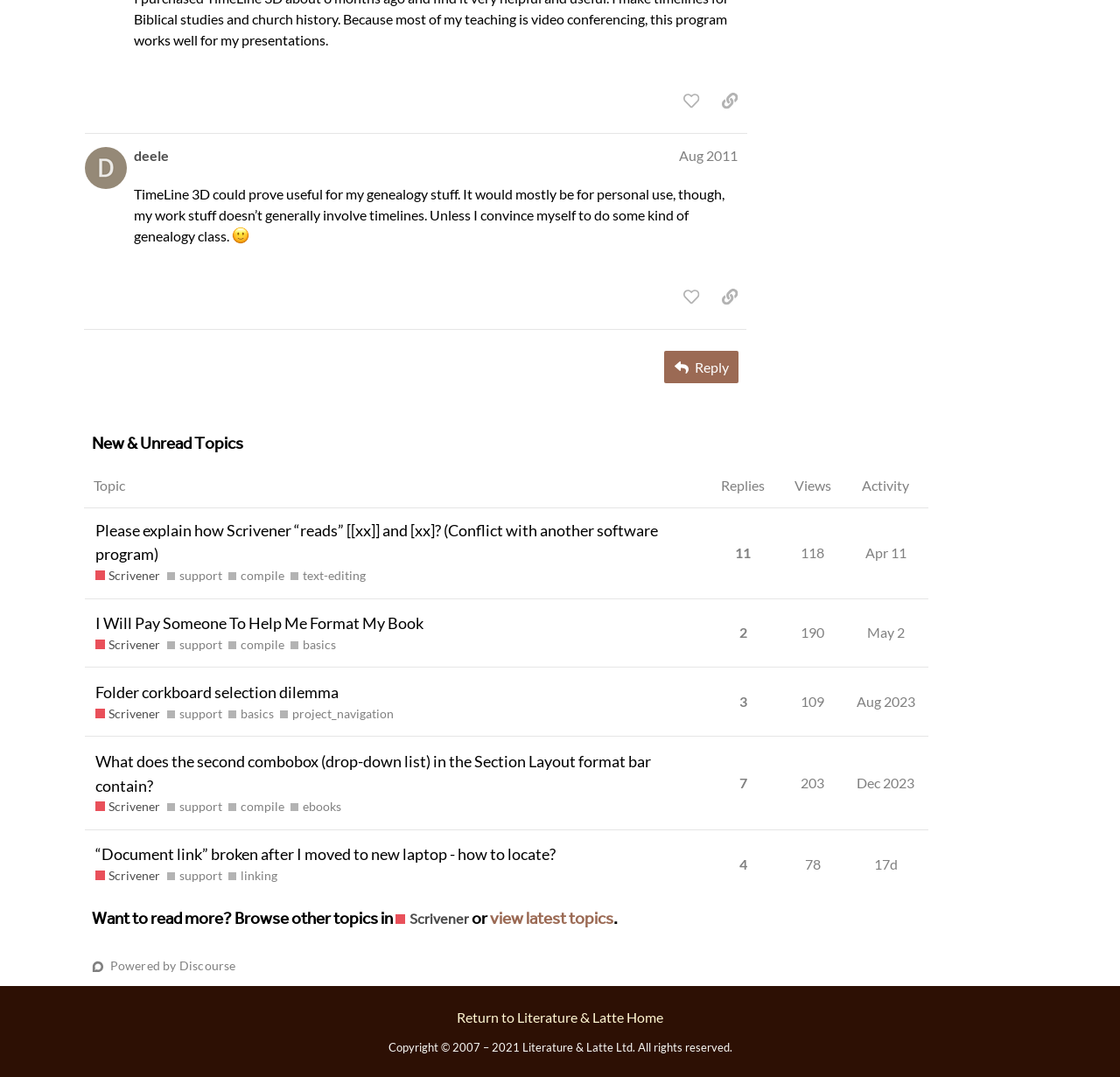Please indicate the bounding box coordinates for the clickable area to complete the following task: "Read the blog post 'How to Speed up Software Development'". The coordinates should be specified as four float numbers between 0 and 1, i.e., [left, top, right, bottom].

None